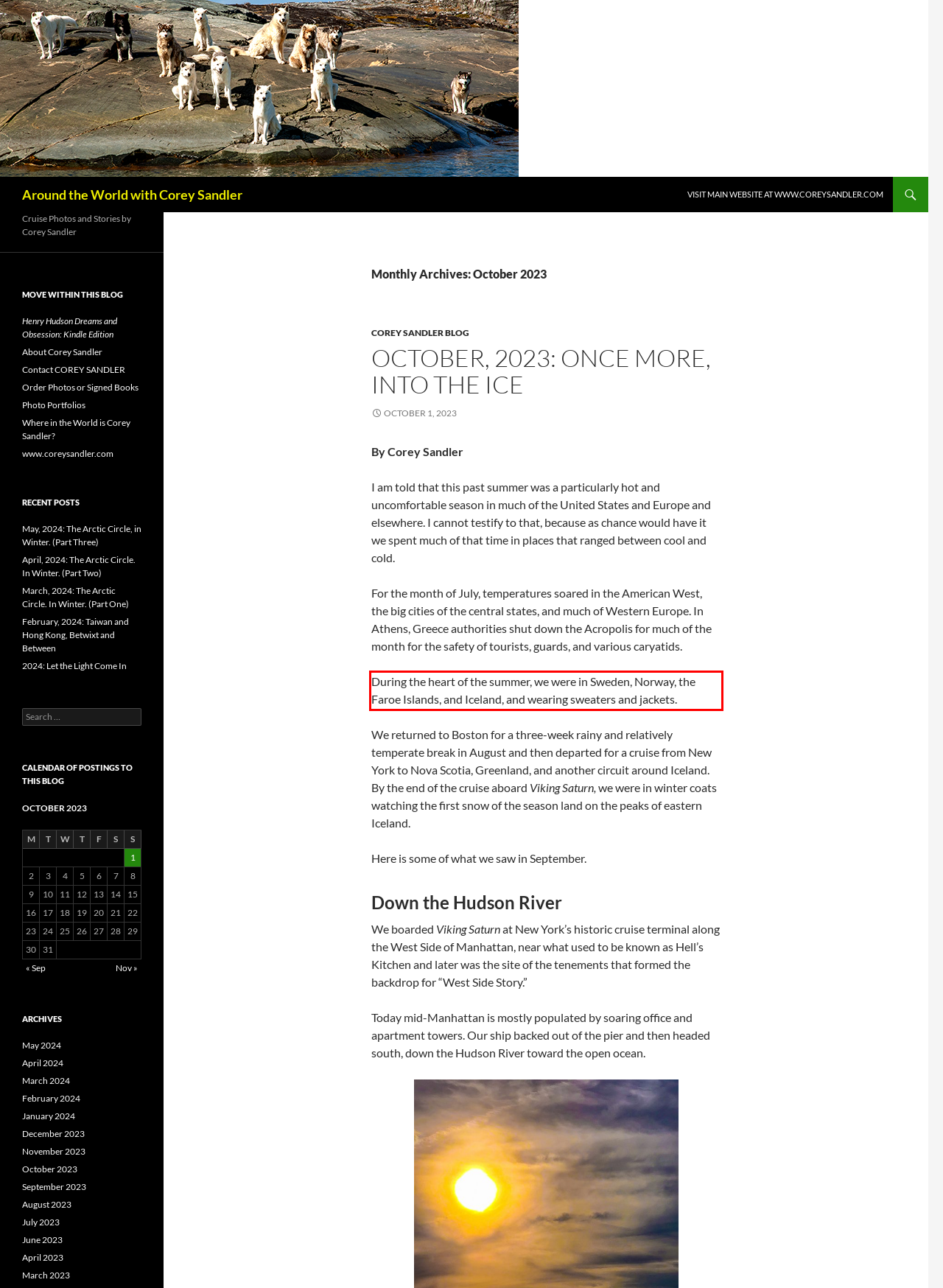Please look at the screenshot provided and find the red bounding box. Extract the text content contained within this bounding box.

During the heart of the summer, we were in Sweden, Norway, the Faroe Islands, and Iceland, and wearing sweaters and jackets.